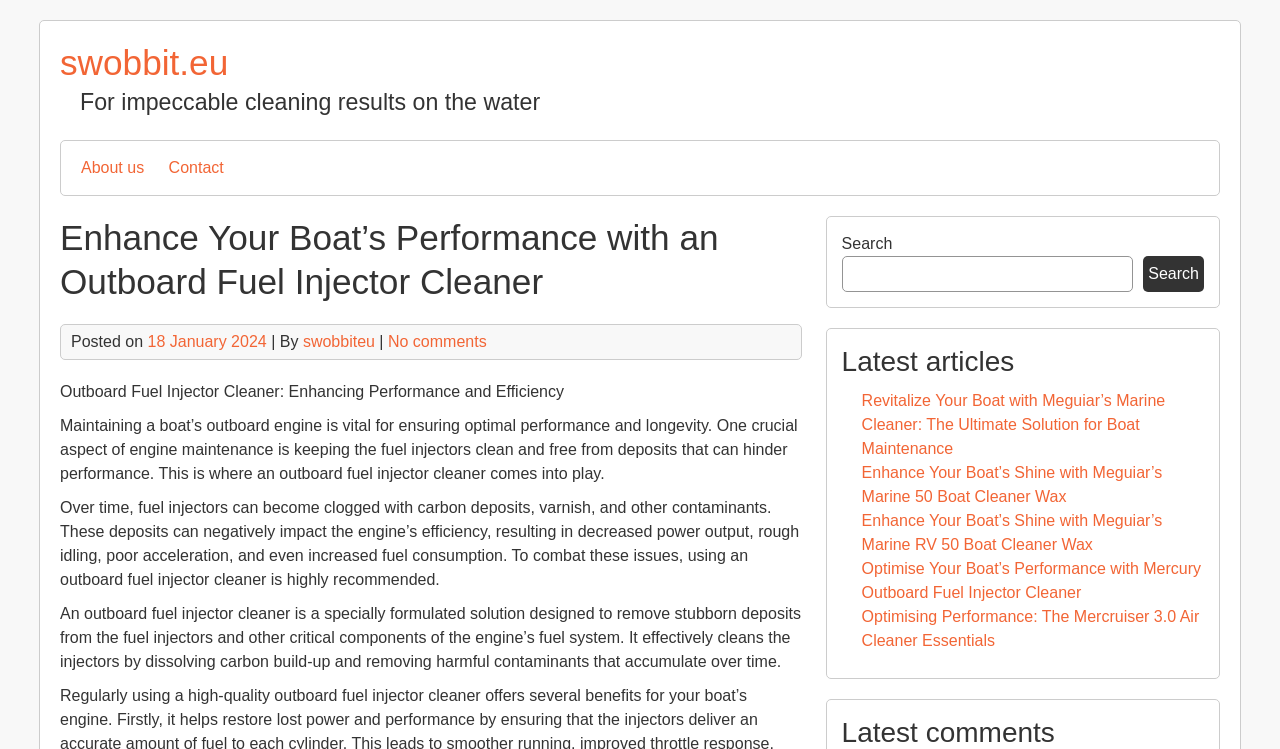What is the topic of the latest articles section?
Please use the visual content to give a single word or phrase answer.

Boat maintenance